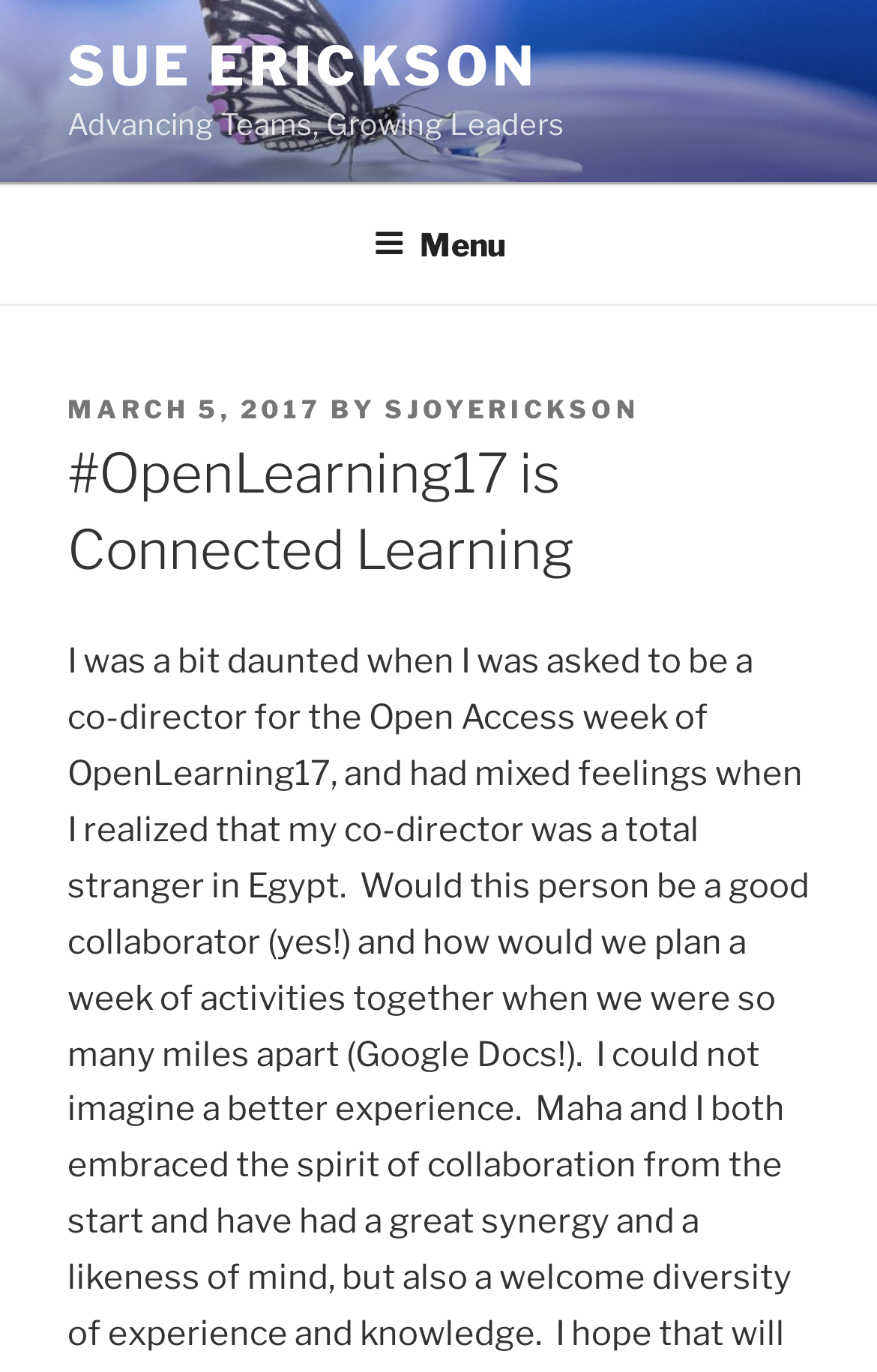Respond to the following query with just one word or a short phrase: 
What is the author of the post?

SUE ERICKSON